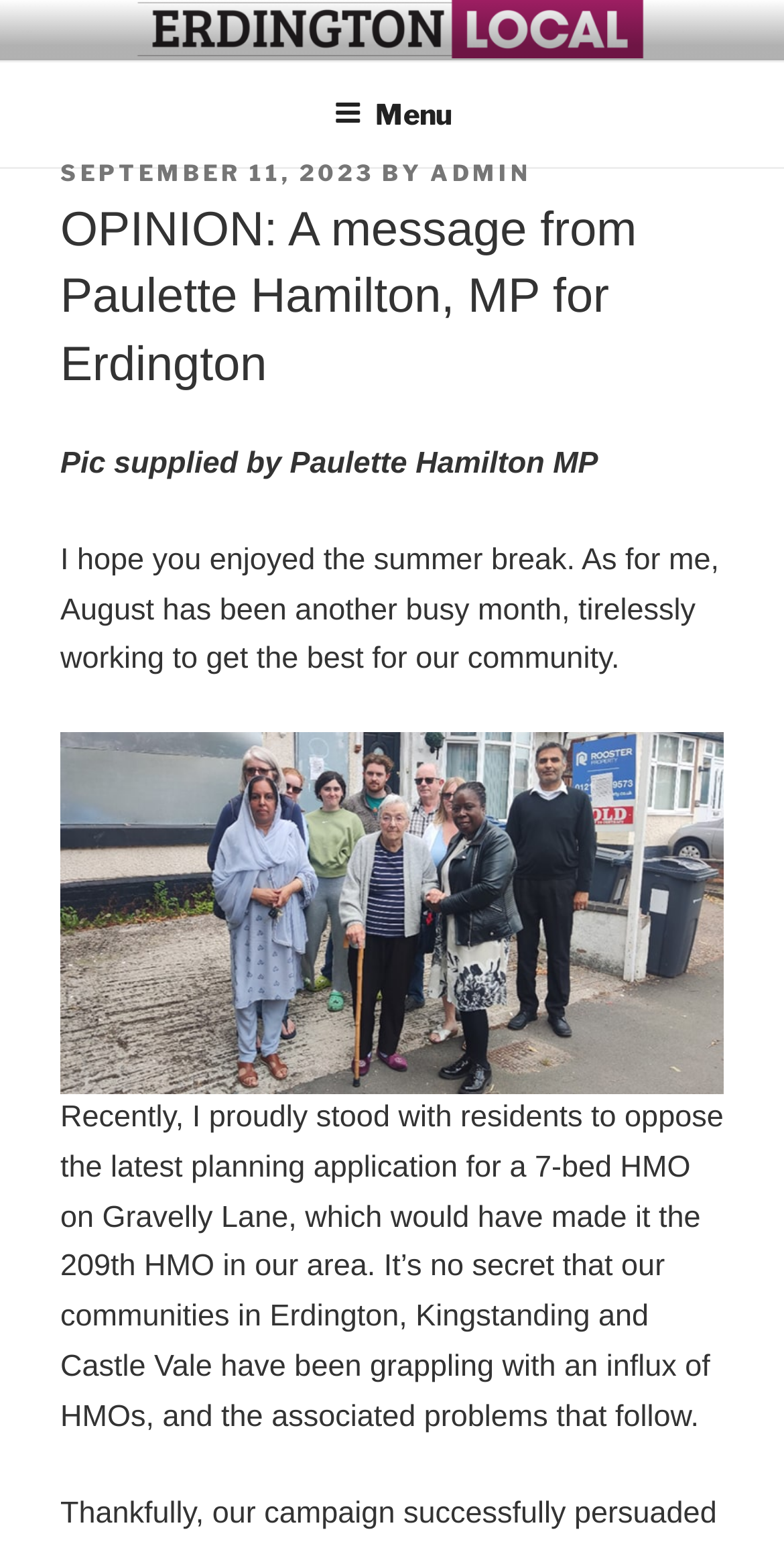What is Paulette Hamilton's occupation?
Please ensure your answer to the question is detailed and covers all necessary aspects.

Paulette Hamilton's occupation is MP (Member of Parliament), which is mentioned in the header as 'OPINION: A message from Paulette Hamilton, MP for Erdington'.